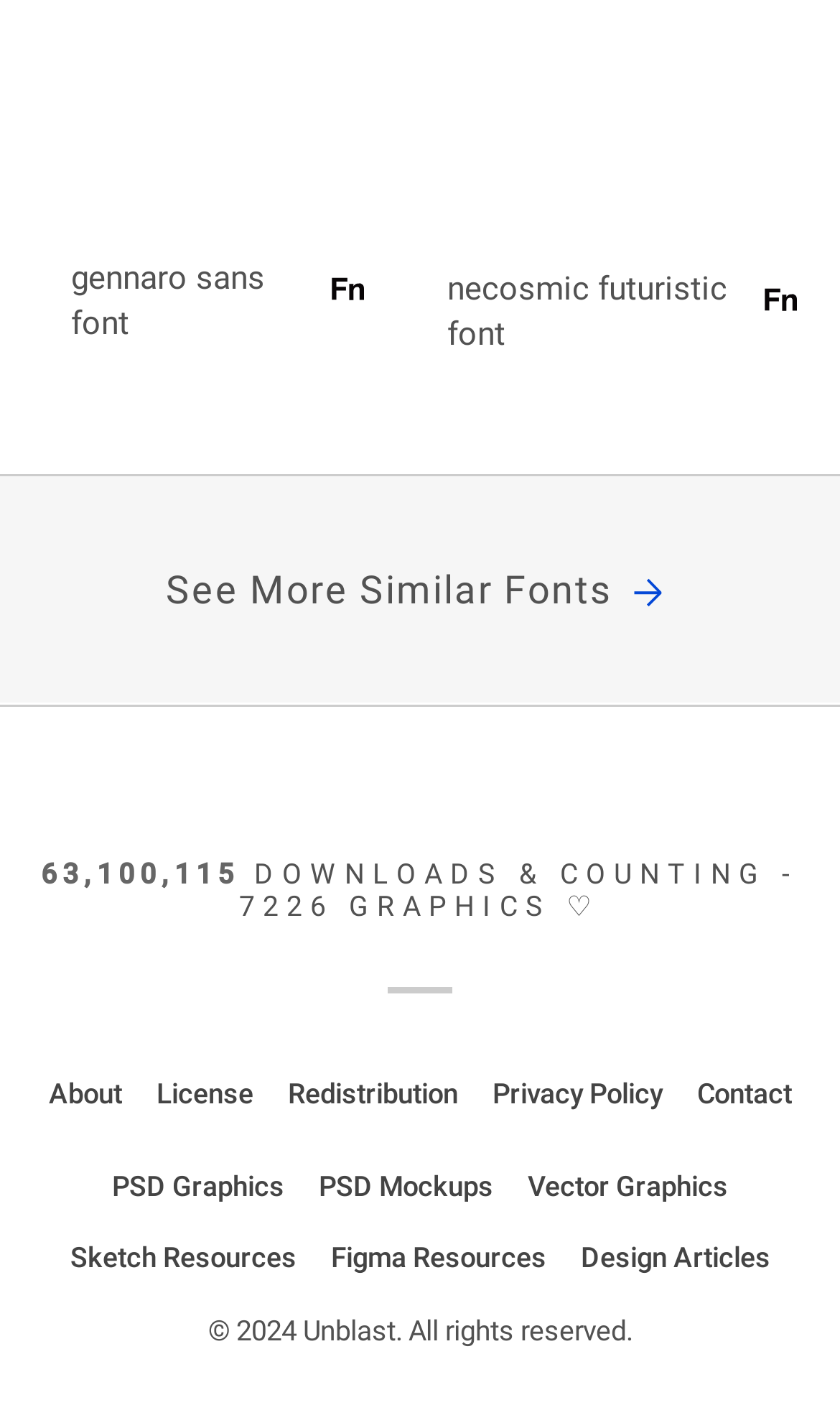Please find the bounding box coordinates of the section that needs to be clicked to achieve this instruction: "download gennaro sans font".

[0.085, 0.175, 0.364, 0.246]